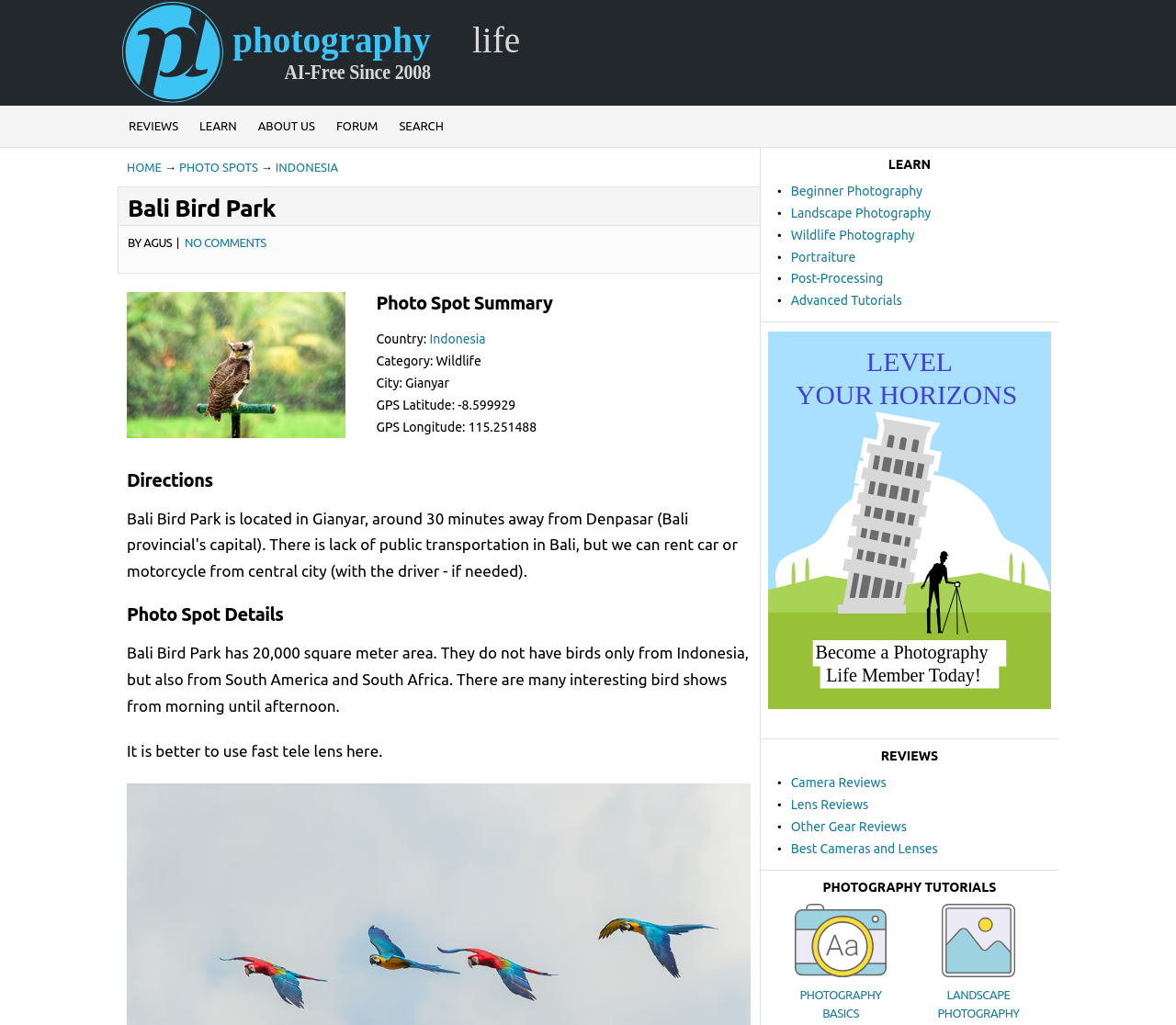What is the GPS latitude of the park?
Kindly answer the question with as much detail as you can.

The GPS latitude of the park can be found in the 'Photo Spot Summary' section, where it is stated as 'GPS Latitude: -8.599929'.